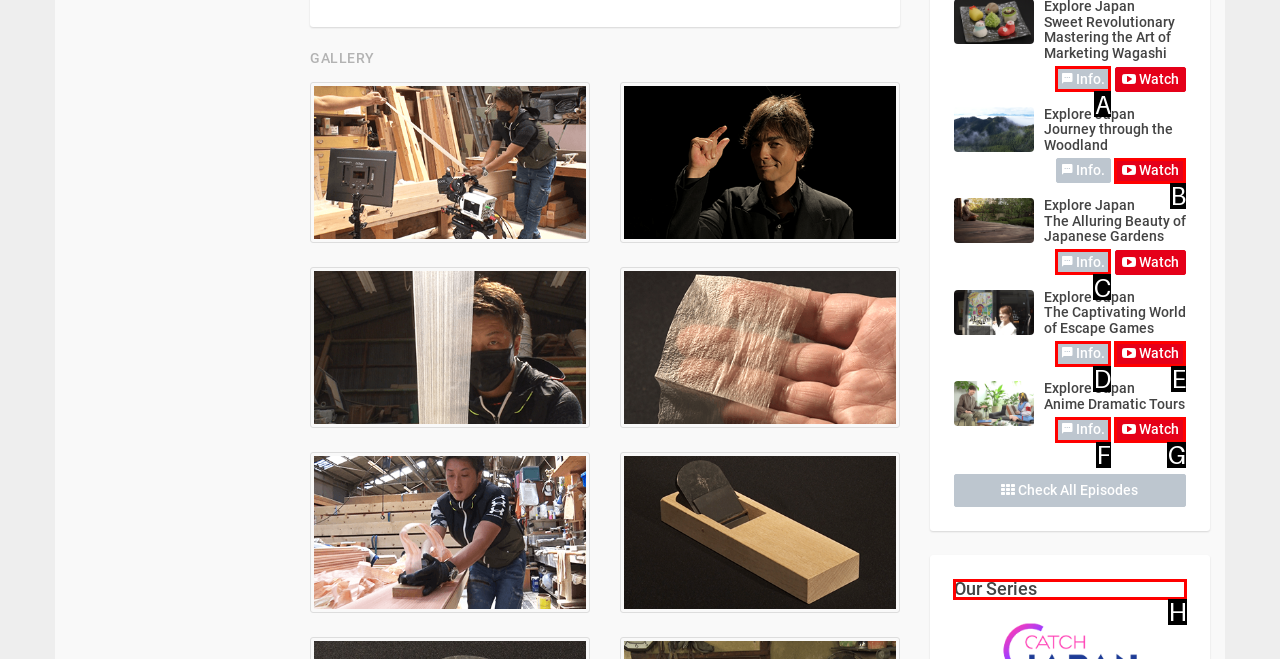Point out the specific HTML element to click to complete this task: View 'Our Series' Reply with the letter of the chosen option.

H